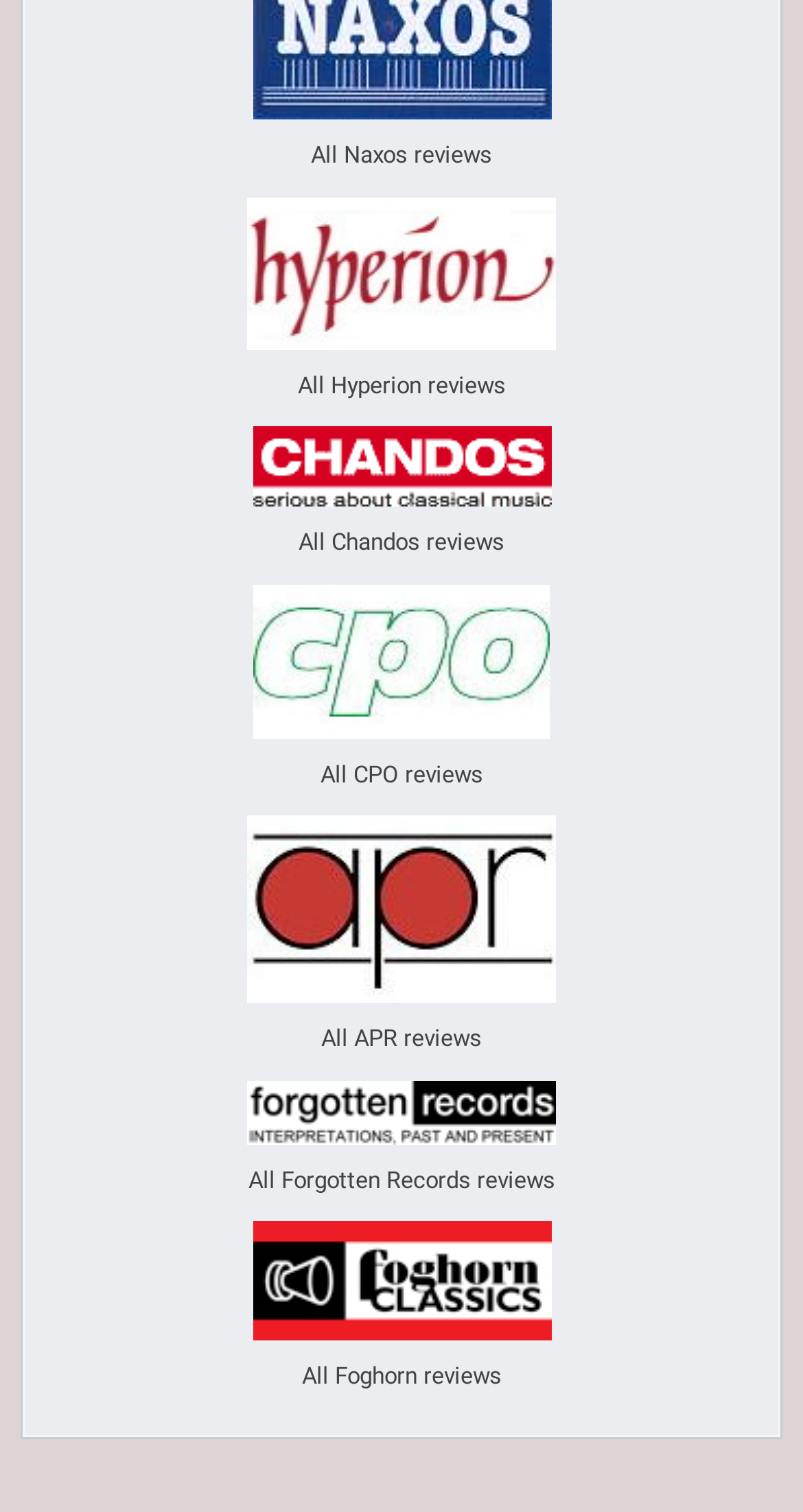Determine the bounding box coordinates of the clickable element to achieve the following action: 'Browse APR reviews'. Provide the coordinates as four float values between 0 and 1, formatted as [left, top, right, bottom].

[0.4, 0.673, 0.6, 0.698]